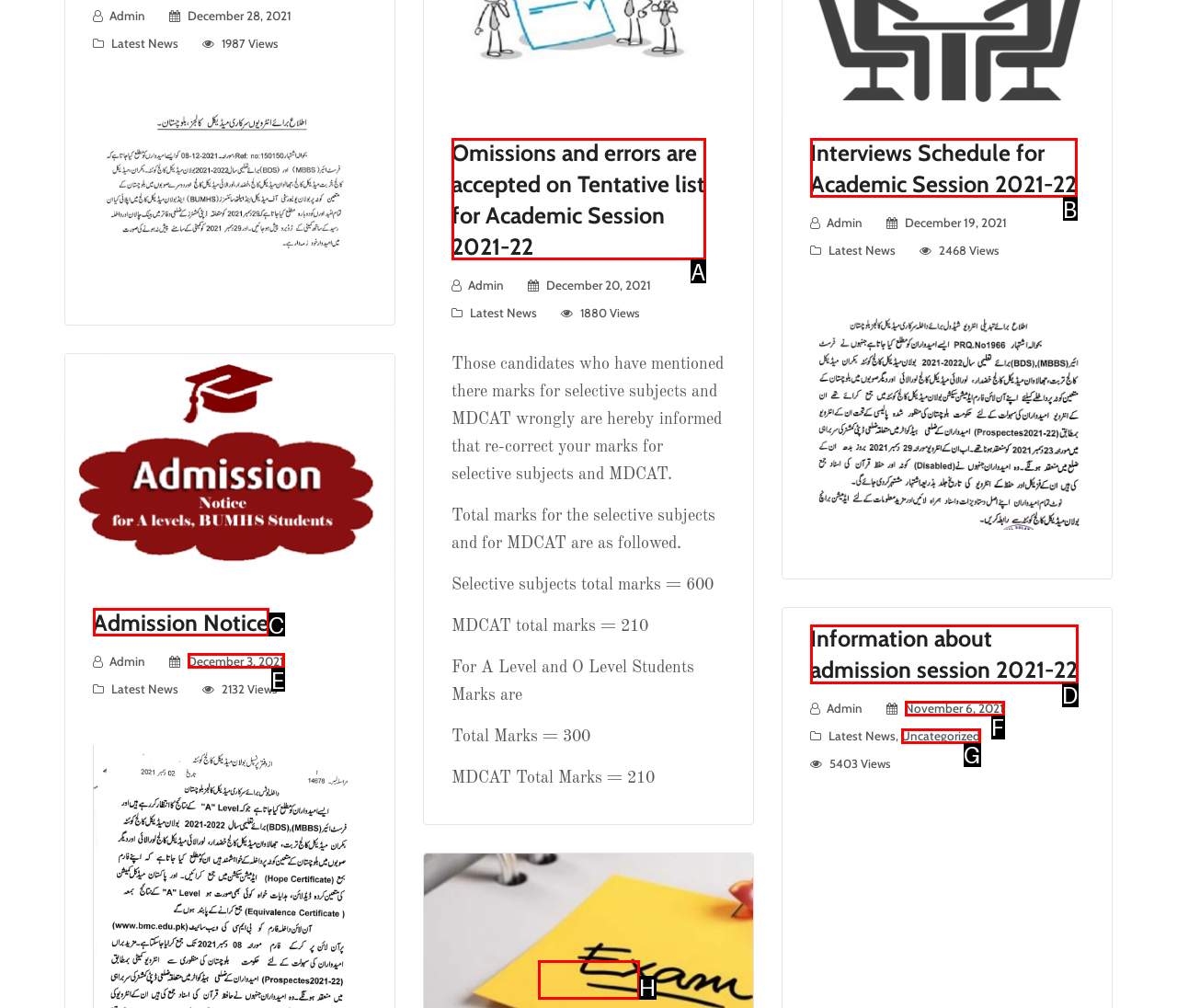Point out the HTML element that matches the following description: Information about admission session 2021-22
Answer with the letter from the provided choices.

D